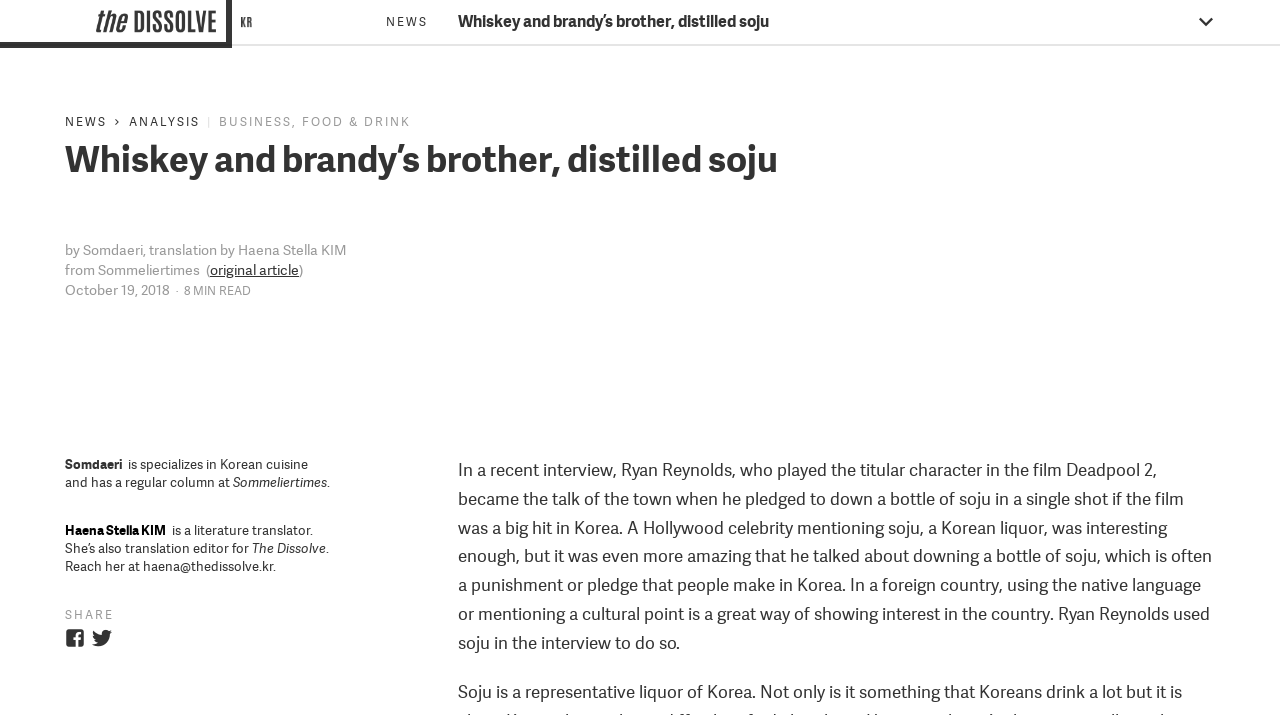Locate and extract the headline of this webpage.

Whiskey and brandy’s brother, distilled soju